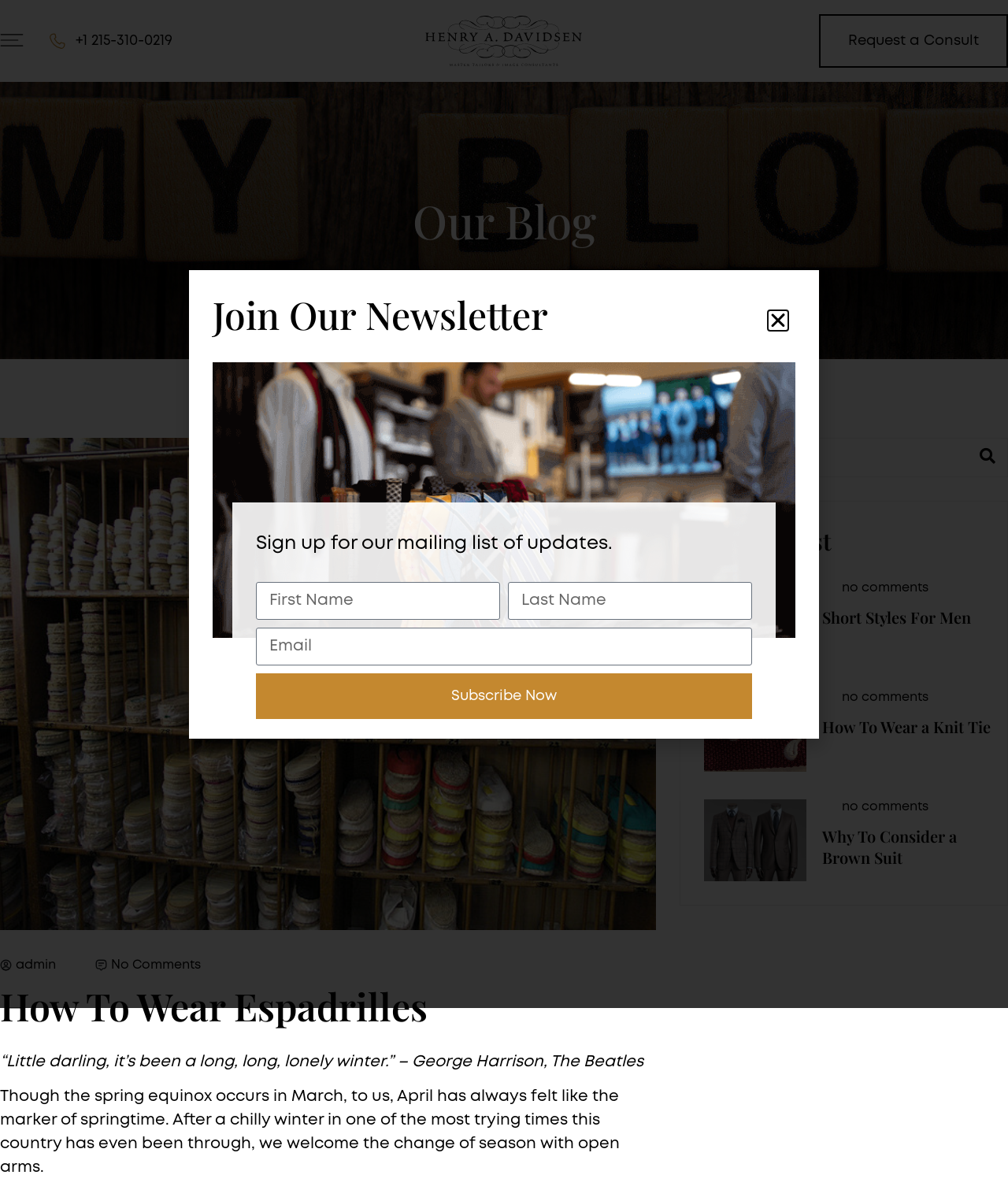Identify the bounding box coordinates of the region that should be clicked to execute the following instruction: "Read the 'How To Wear Espadrilles' article".

[0.699, 0.489, 0.984, 0.558]